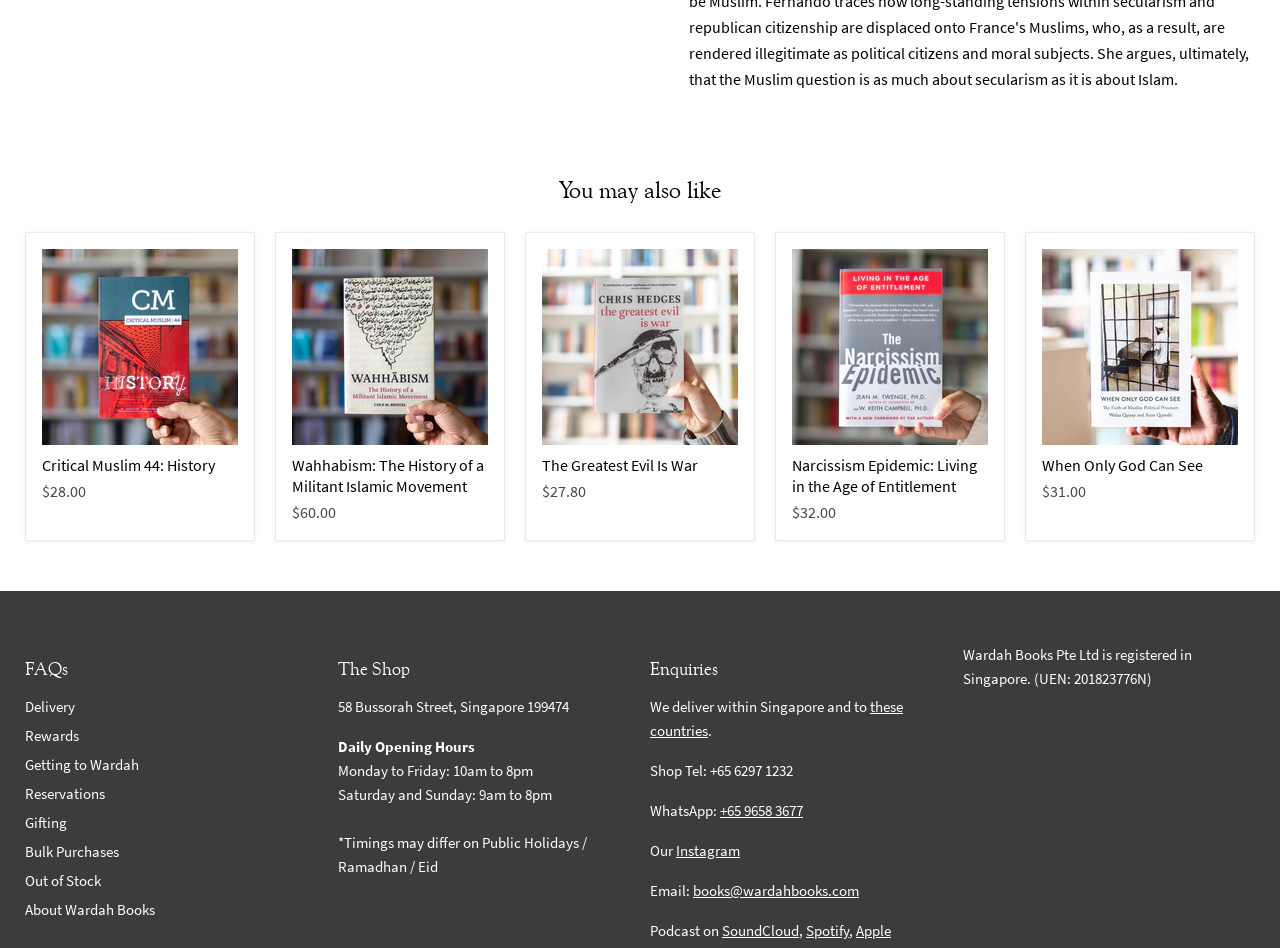Determine the bounding box coordinates for the HTML element described here: "Our Staff".

None